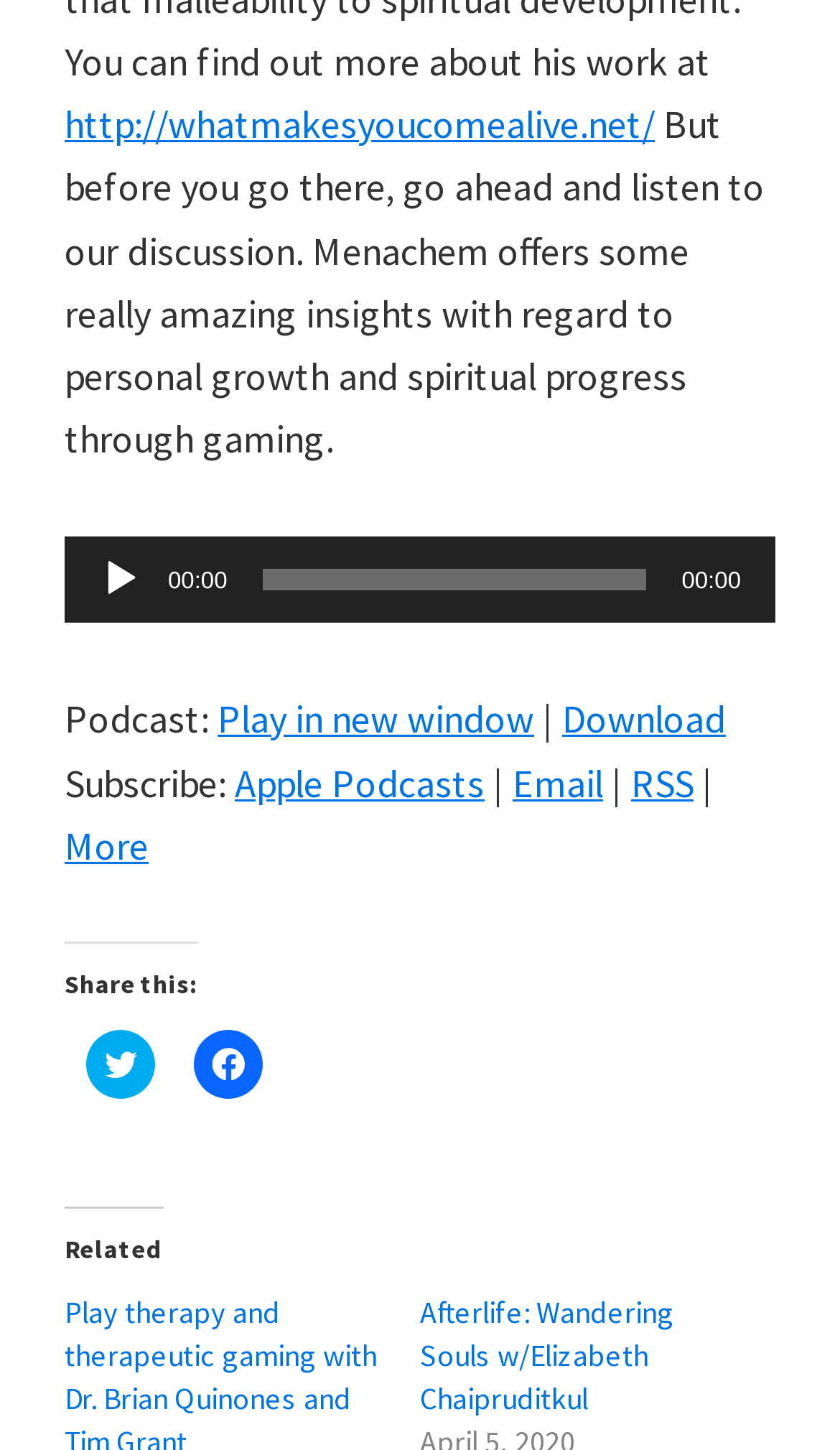Answer the question with a brief word or phrase:
What is the purpose of the timer?

Display time